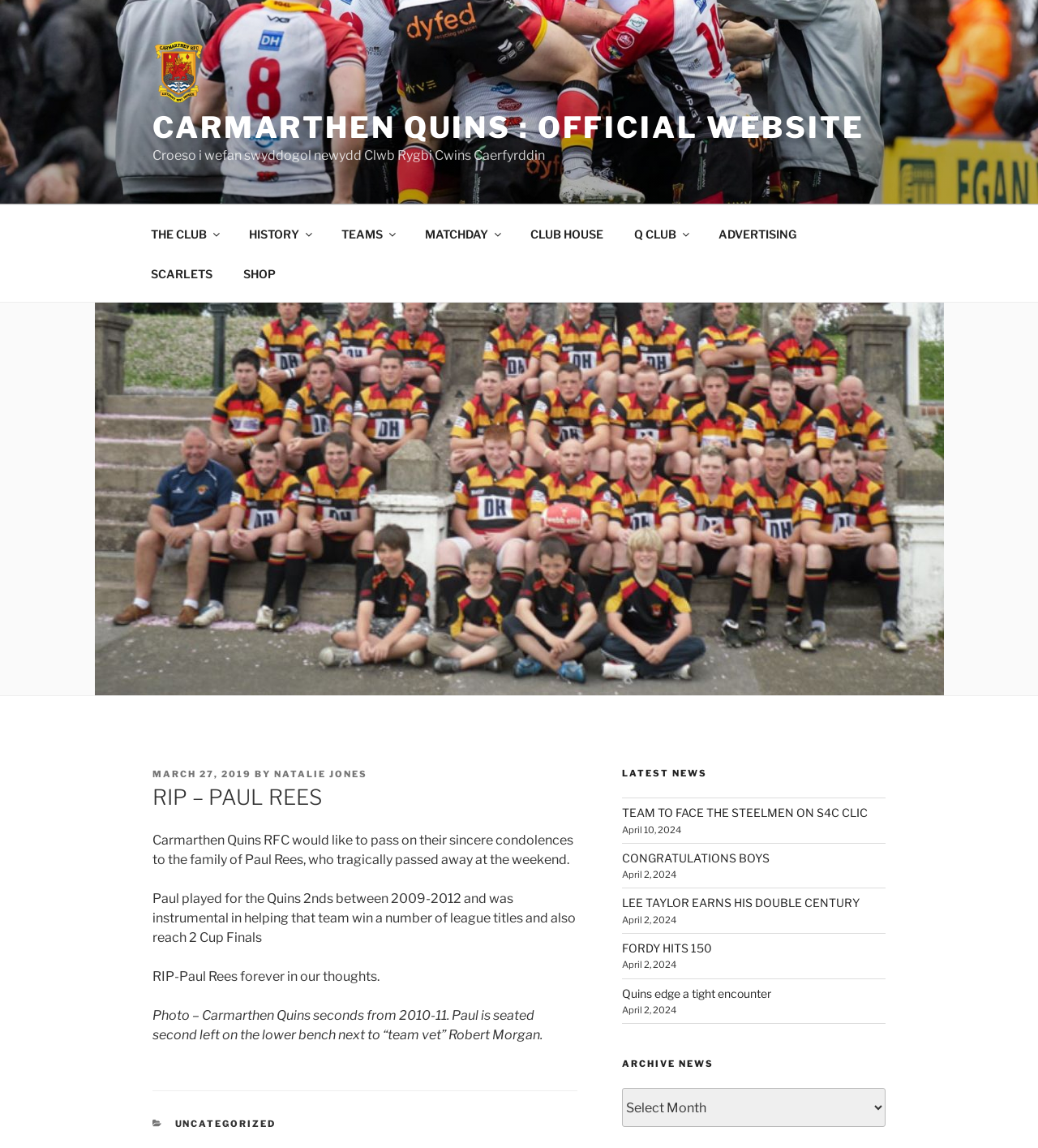Mark the bounding box of the element that matches the following description: "CLUB HOUSE".

[0.497, 0.186, 0.595, 0.221]